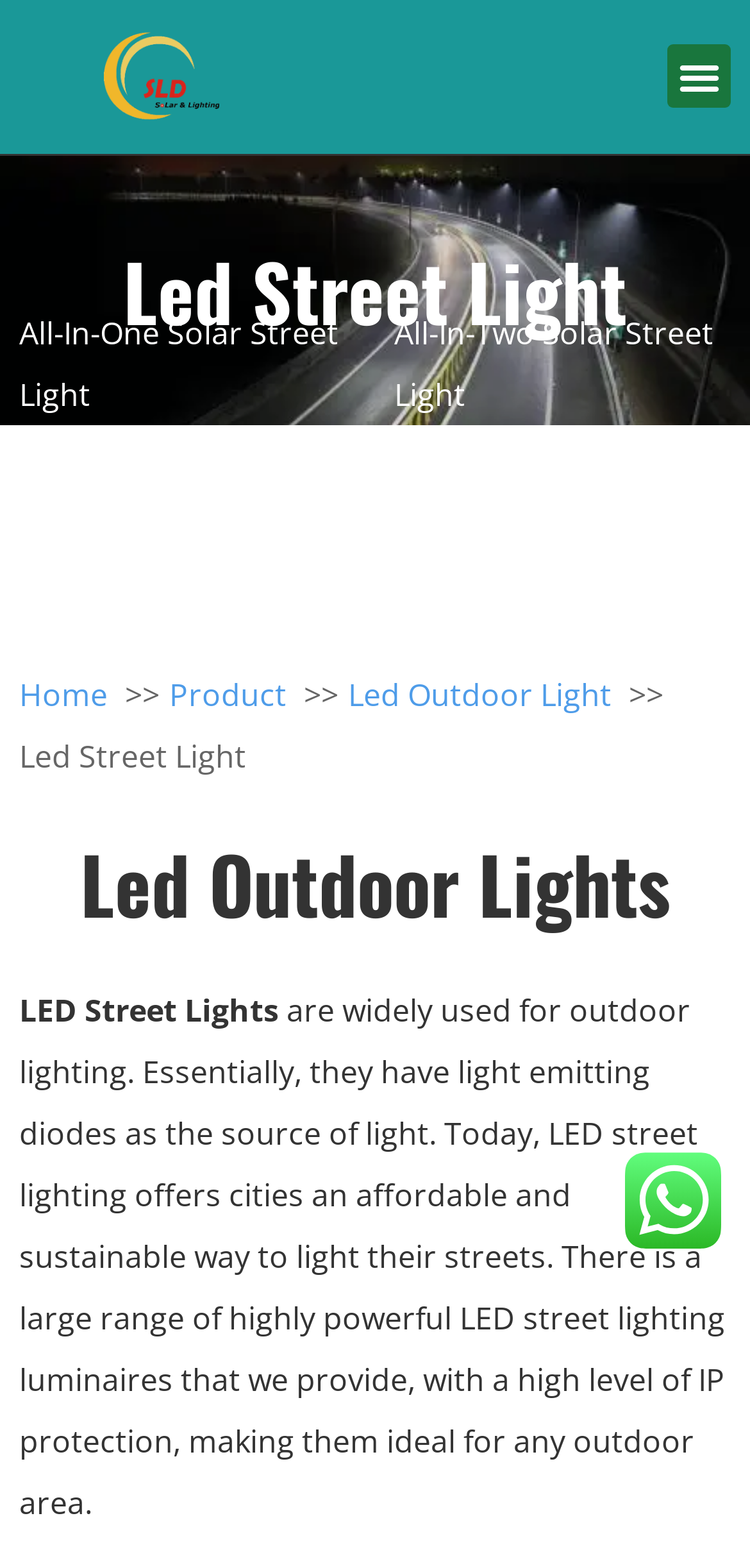Bounding box coordinates are given in the format (top-left x, top-left y, bottom-right x, bottom-right y). All values should be floating point numbers between 0 and 1. Provide the bounding box coordinate for the UI element described as: Menu

[0.89, 0.028, 0.974, 0.069]